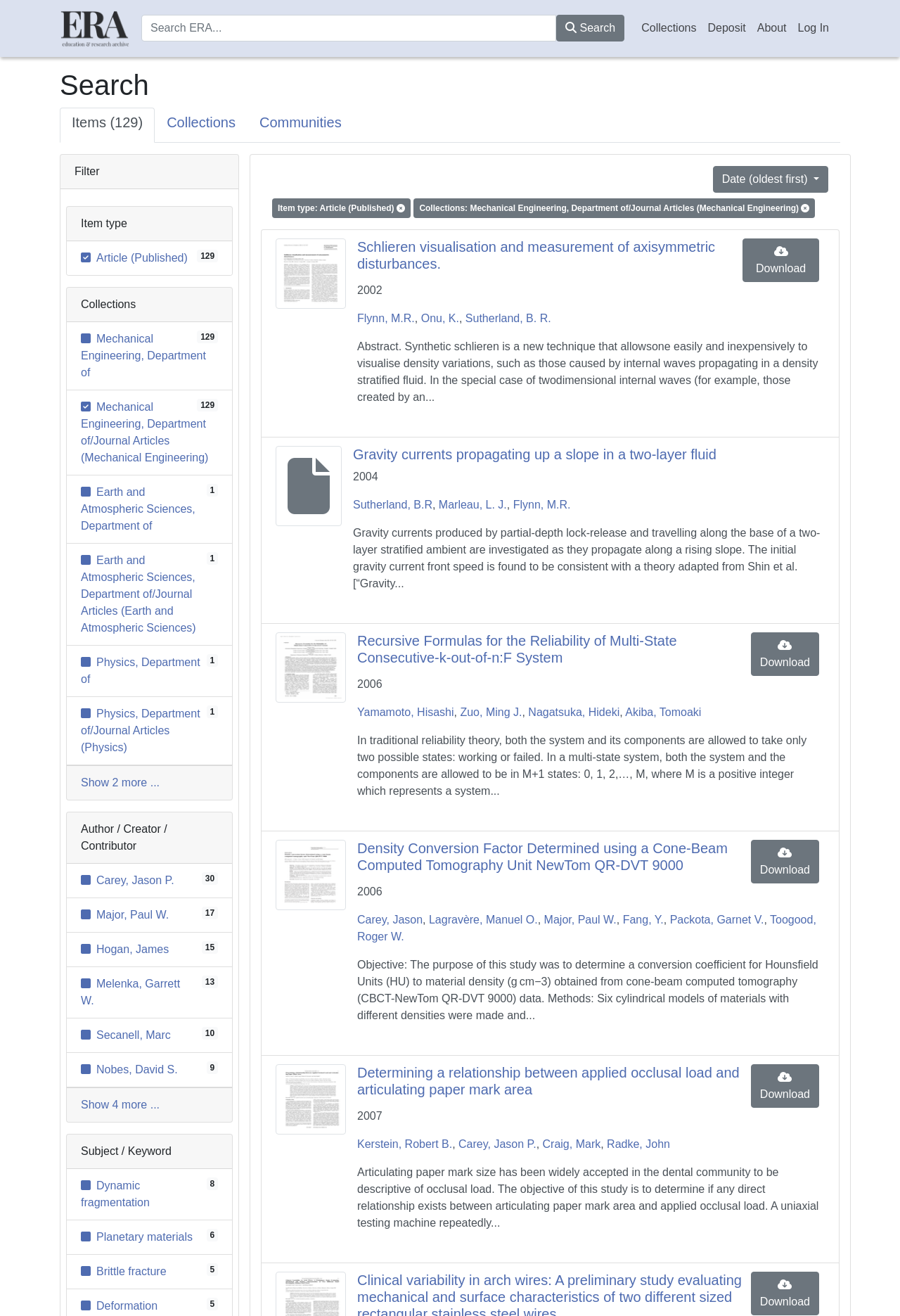Who is the author with the most articles?
Could you please answer the question thoroughly and with as much detail as possible?

I looked at the list of authors and found that 'Carey, Jason P.' has the most articles, which is 30.